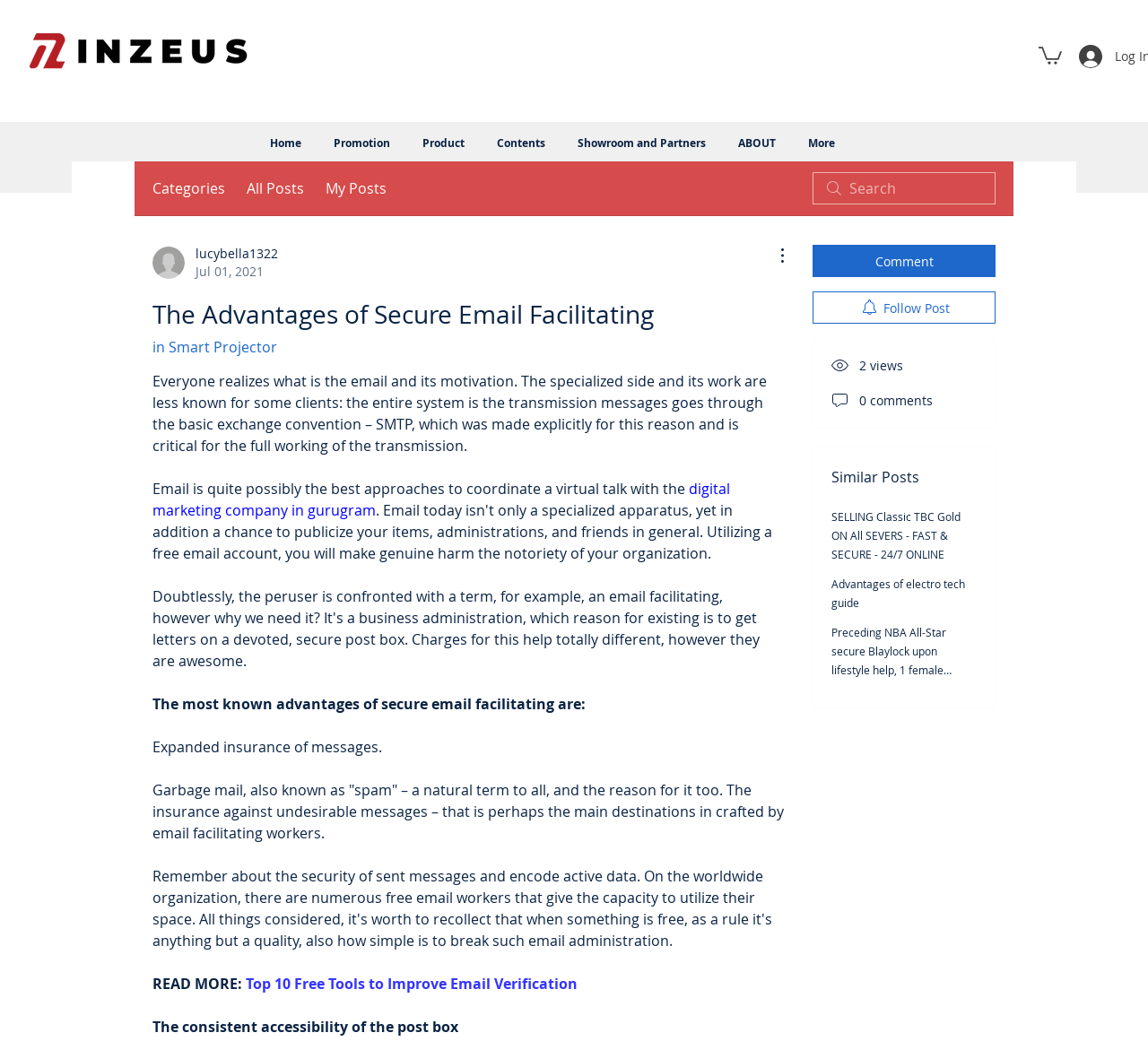Pinpoint the bounding box coordinates of the clickable area necessary to execute the following instruction: "View the 'SELLING Classic TBC Gold ON All SEVERS' post". The coordinates should be given as four float numbers between 0 and 1, namely [left, top, right, bottom].

[0.724, 0.485, 0.837, 0.535]